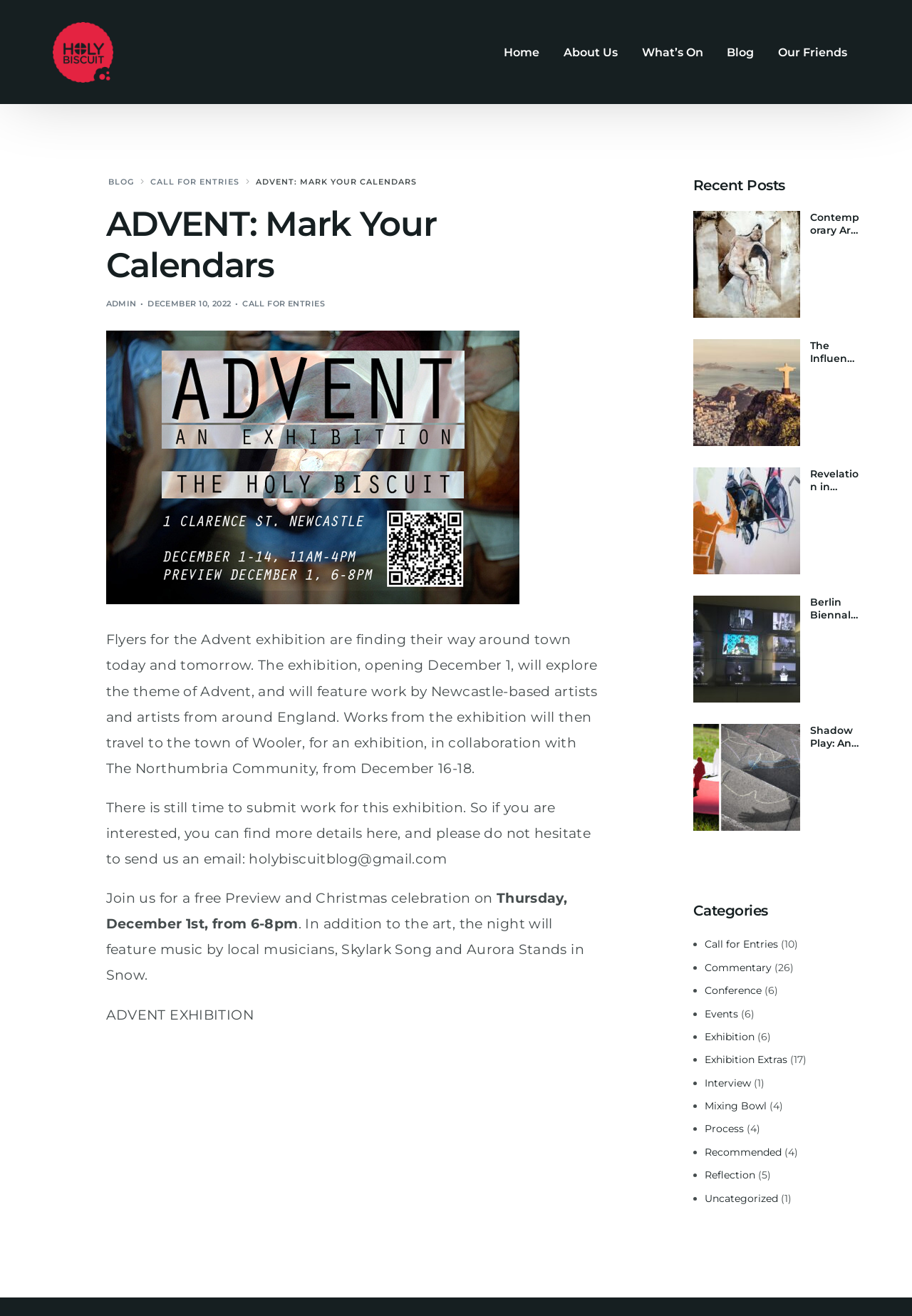Please specify the bounding box coordinates of the clickable section necessary to execute the following command: "Click on 'June 2024'".

None